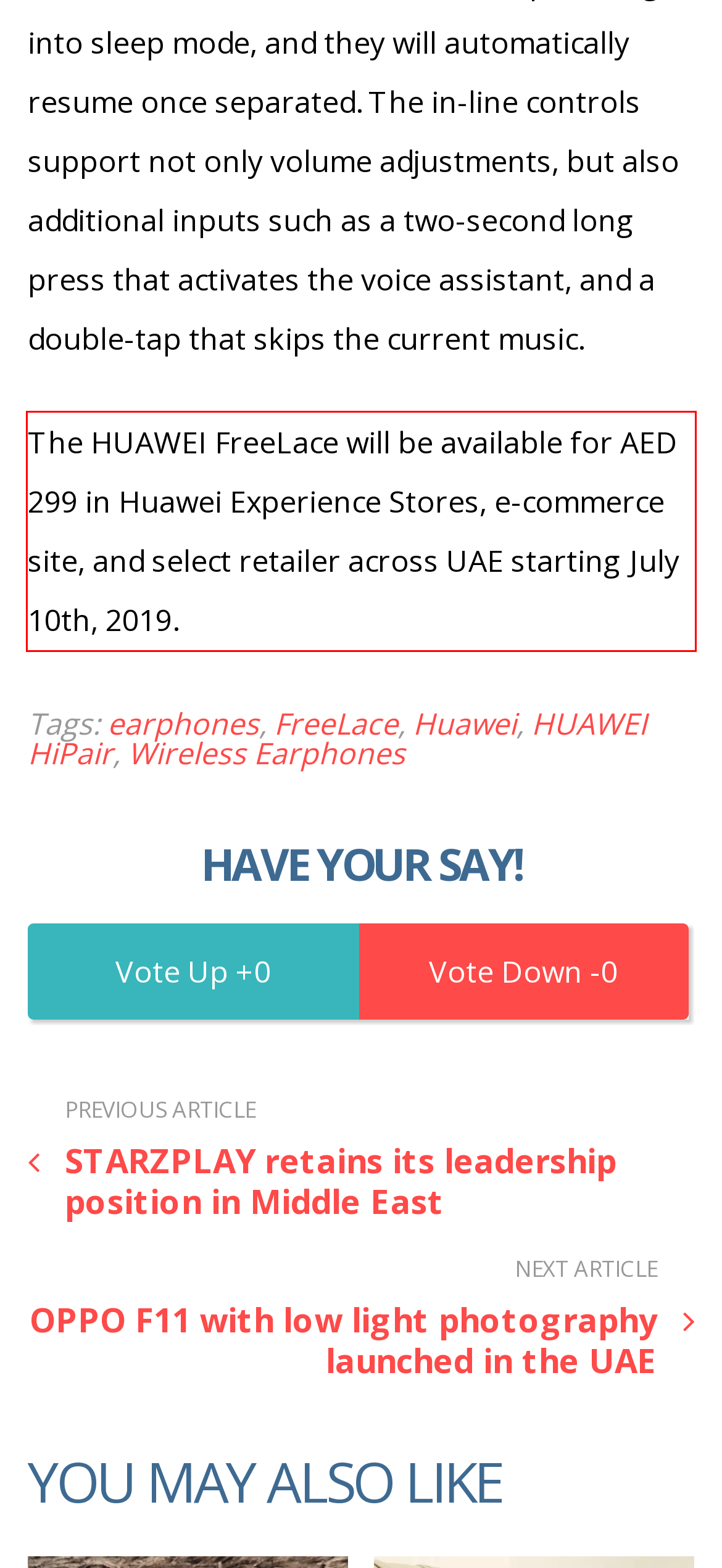Extract and provide the text found inside the red rectangle in the screenshot of the webpage.

The HUAWEI FreeLace will be available for AED 299 in Huawei Experience Stores, e-commerce site, and select retailer across UAE starting July 10th, 2019.